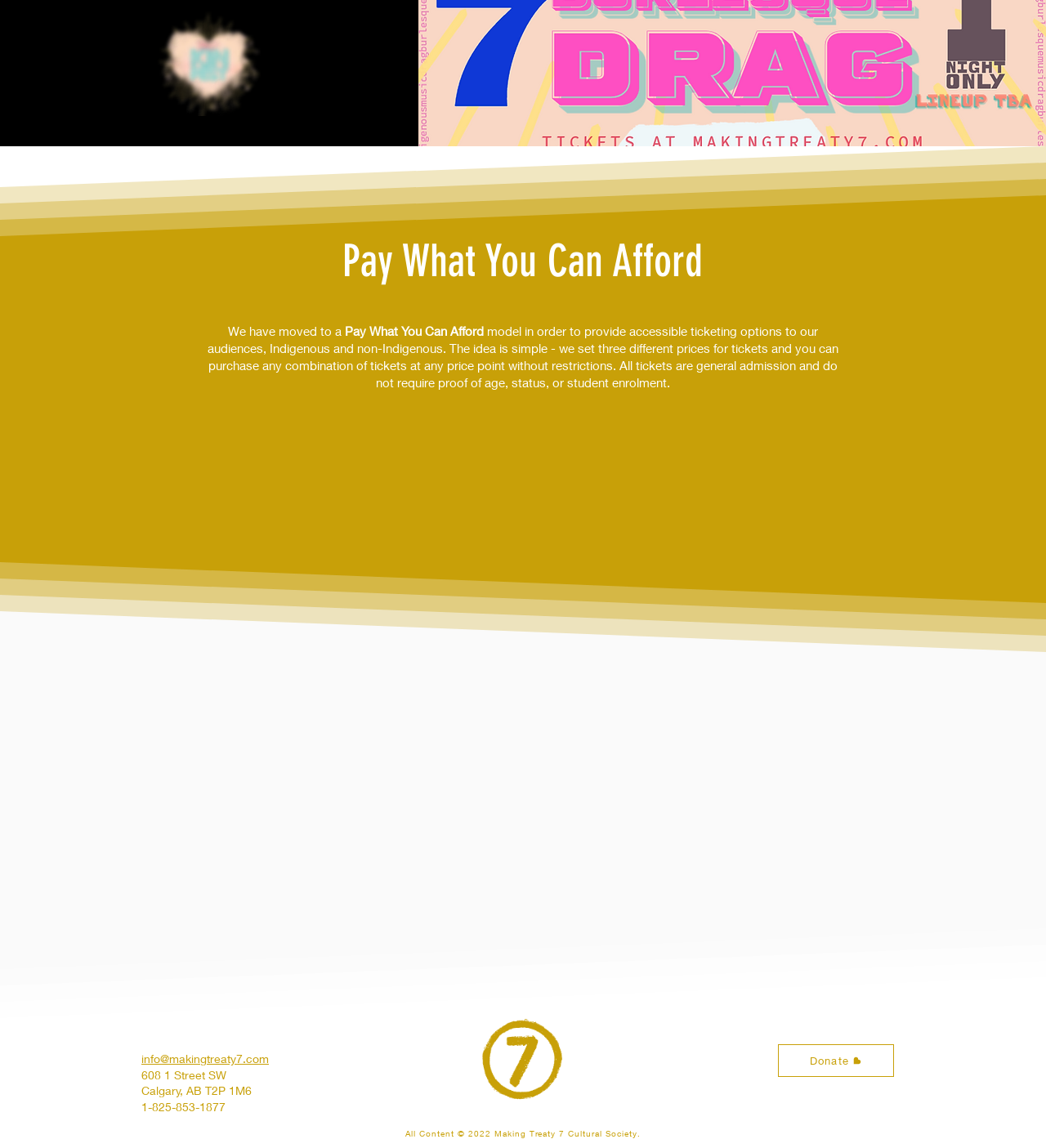Provide a short, one-word or phrase answer to the question below:
What is the contact email of the organization?

info@makingtreaty7.com